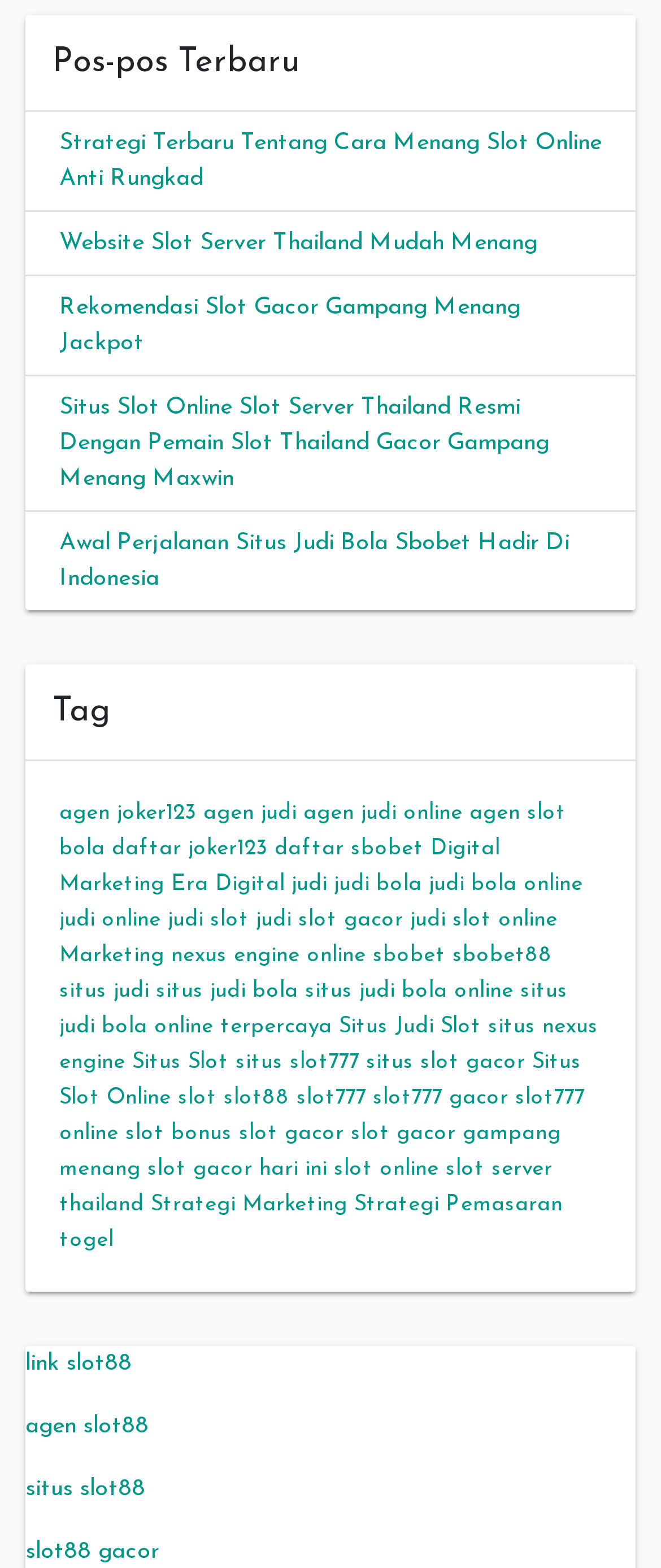From the webpage screenshot, predict the bounding box coordinates (top-left x, top-left y, bottom-right x, bottom-right y) for the UI element described here: slot gacor gampang menang

[0.09, 0.715, 0.849, 0.752]